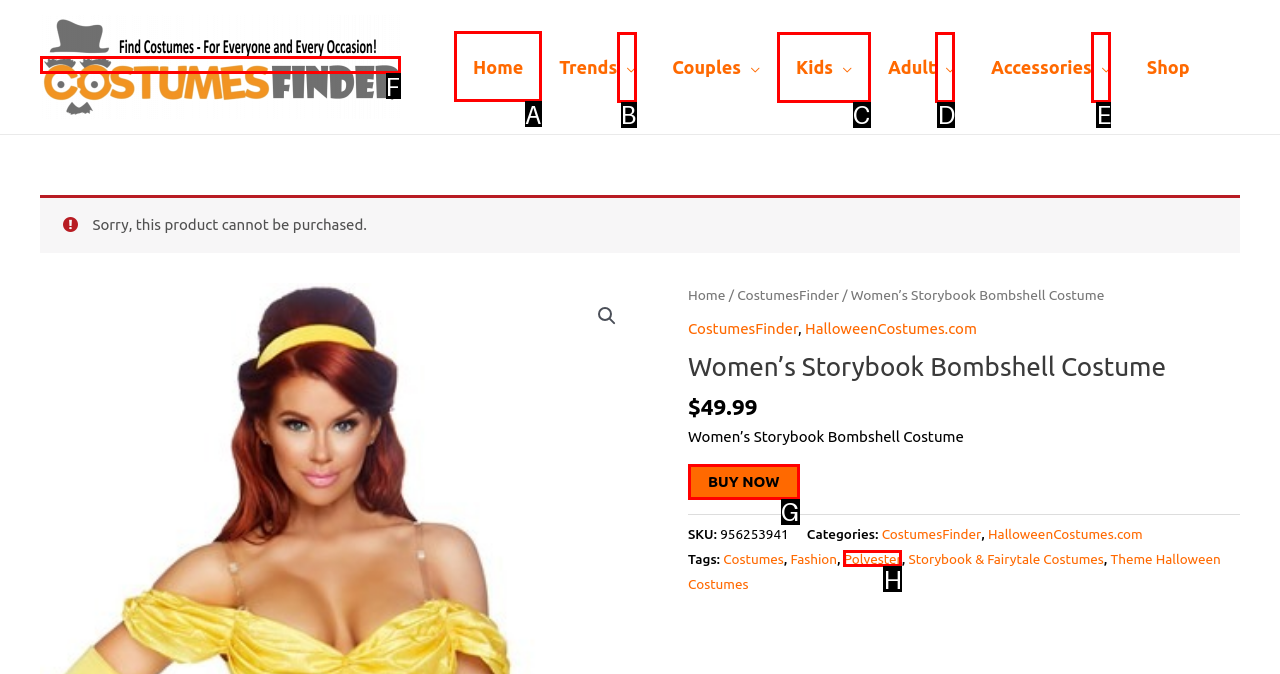Which option should be clicked to complete this task: Click on the Alpha Ideas link
Reply with the letter of the correct choice from the given choices.

None